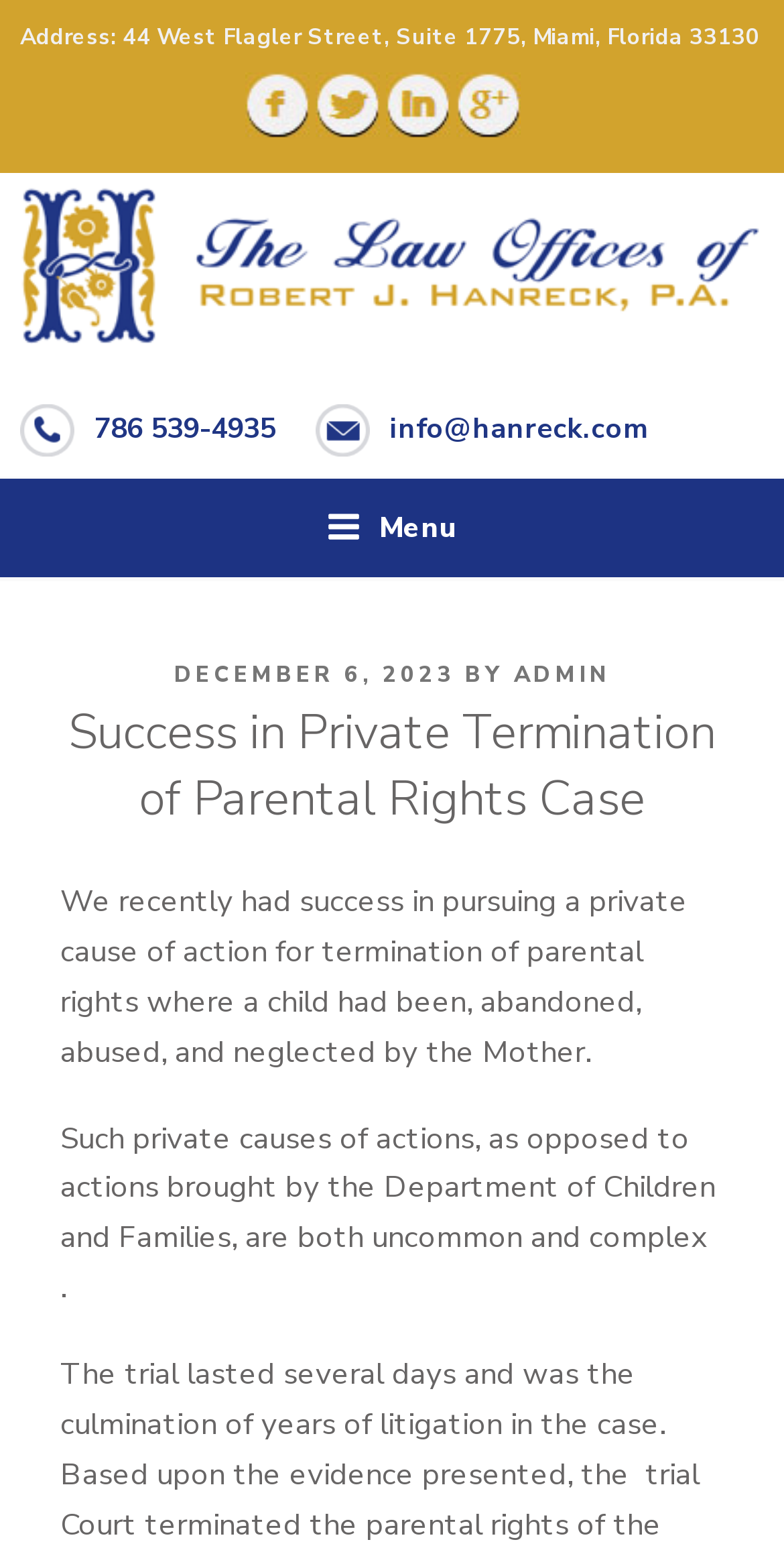What type of law does Robert J. Hanreck Lawyer practice?
Offer a detailed and exhaustive answer to the question.

I found the type of law by looking at the link element with the text 'Miami Family Law – Divorce - Civil Litigation | Hanreck', which is located at the top of the webpage. This suggests that Robert J. Hanreck Lawyer practices family law.